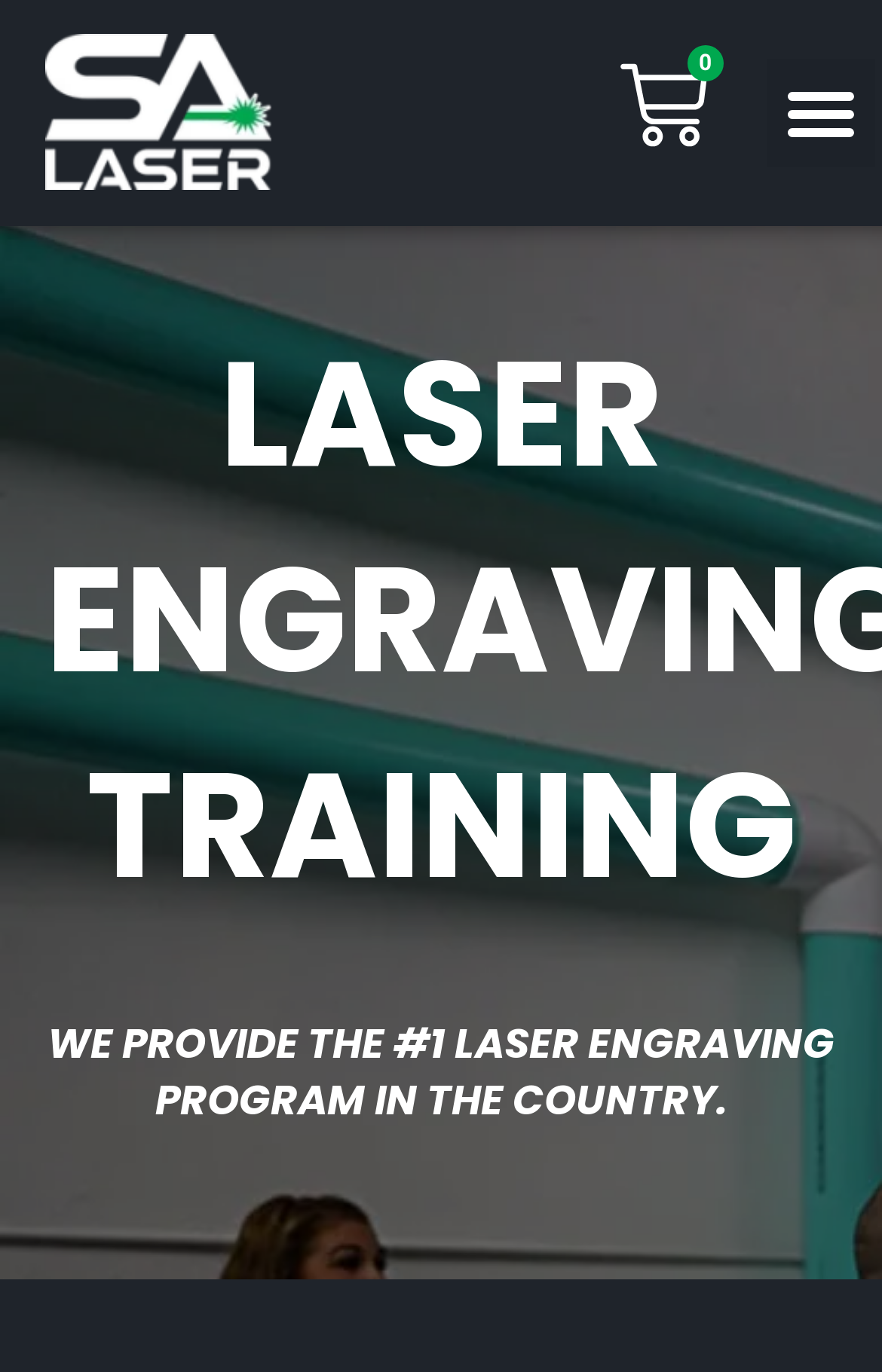Given the description alt="SA-LASER-LOGO_nobottomtext-ab3b822f-172w" title="SA-LASER-LOGO_nobottomtext-ab3b822f-172w", predict the bounding box coordinates of the UI element. Ensure the coordinates are in the format (top-left x, top-left y, bottom-right x, bottom-right y) and all values are between 0 and 1.

[0.051, 0.025, 0.308, 0.138]